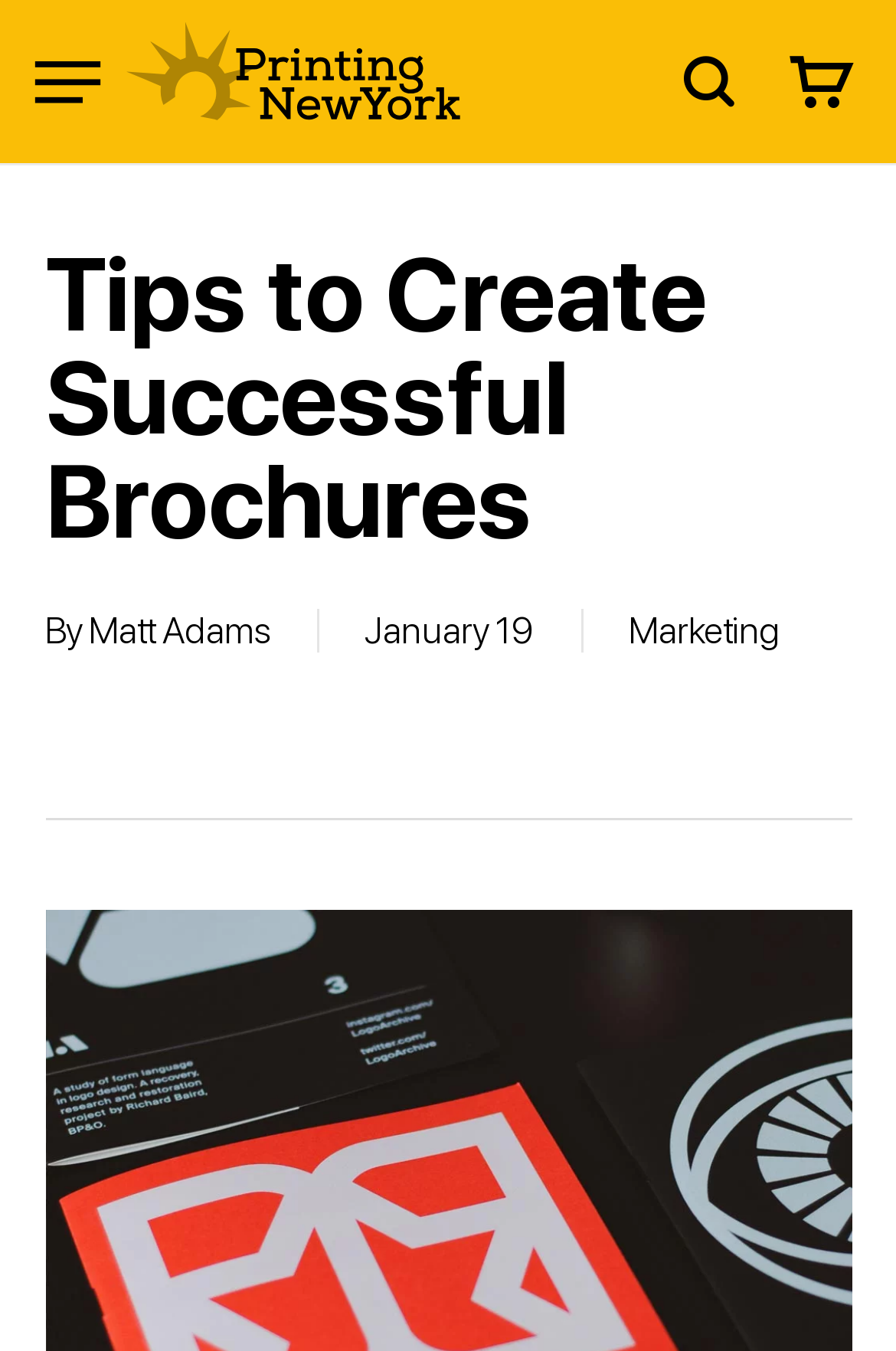Highlight the bounding box coordinates of the element that should be clicked to carry out the following instruction: "visit Printing New York". The coordinates must be given as four float numbers ranging from 0 to 1, i.e., [left, top, right, bottom].

[0.14, 0.015, 0.515, 0.092]